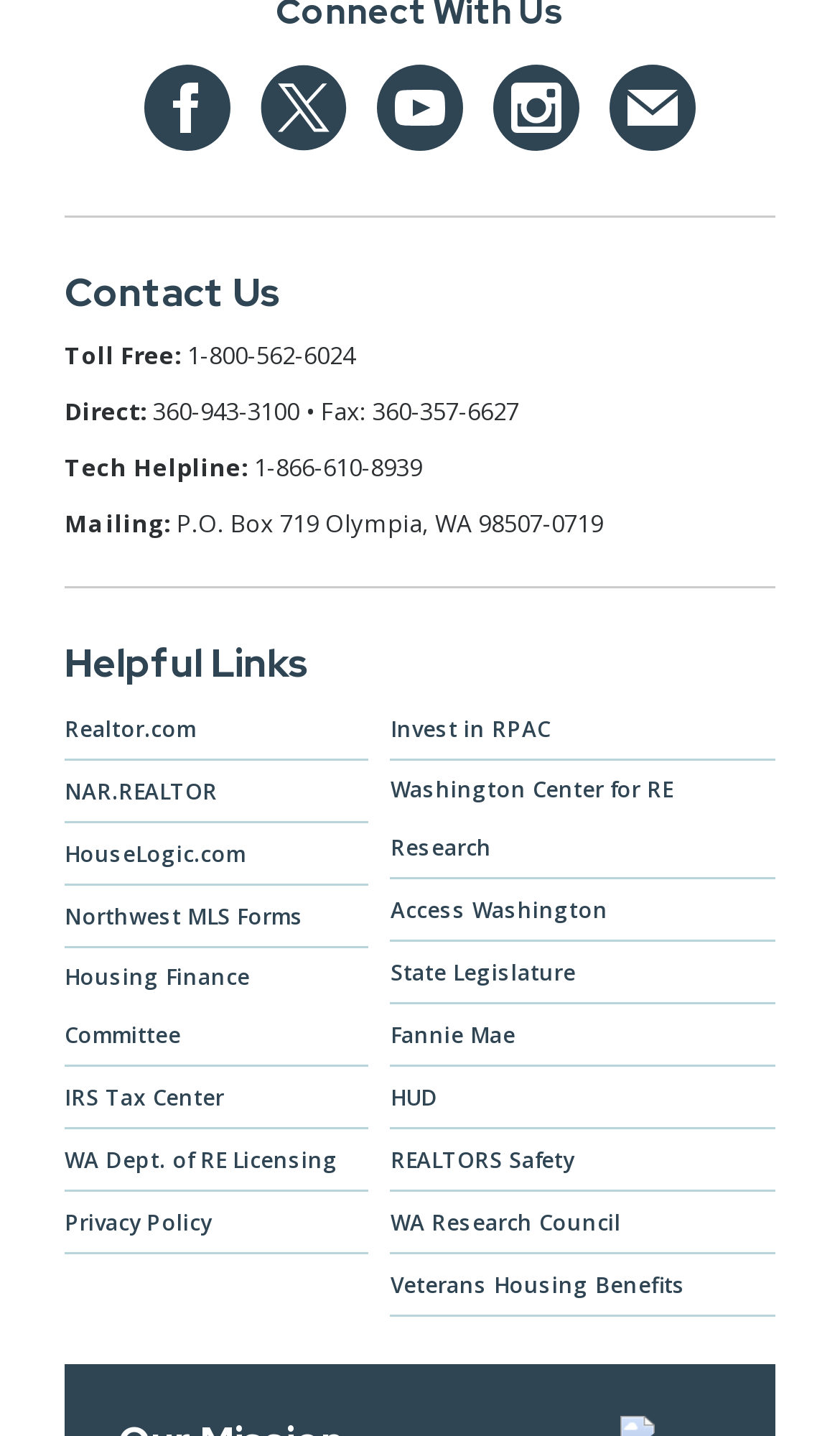Find the bounding box coordinates for the element described here: "Housing Finance Committee".

[0.077, 0.661, 0.439, 0.743]